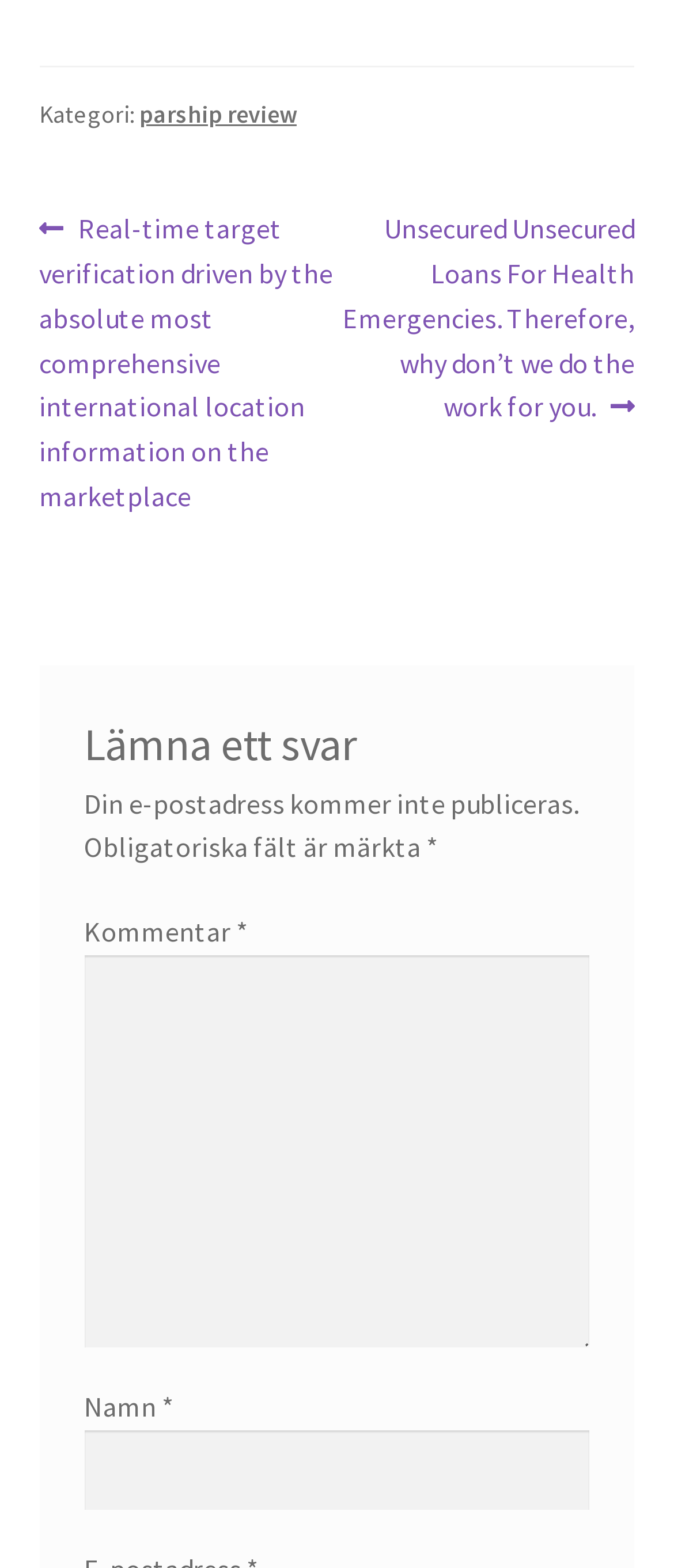Using details from the image, please answer the following question comprehensively:
What is the category of the current post?

The category of the current post can be determined by looking at the link element with the text 'parship review' which is located next to the static text 'Kategori:'.